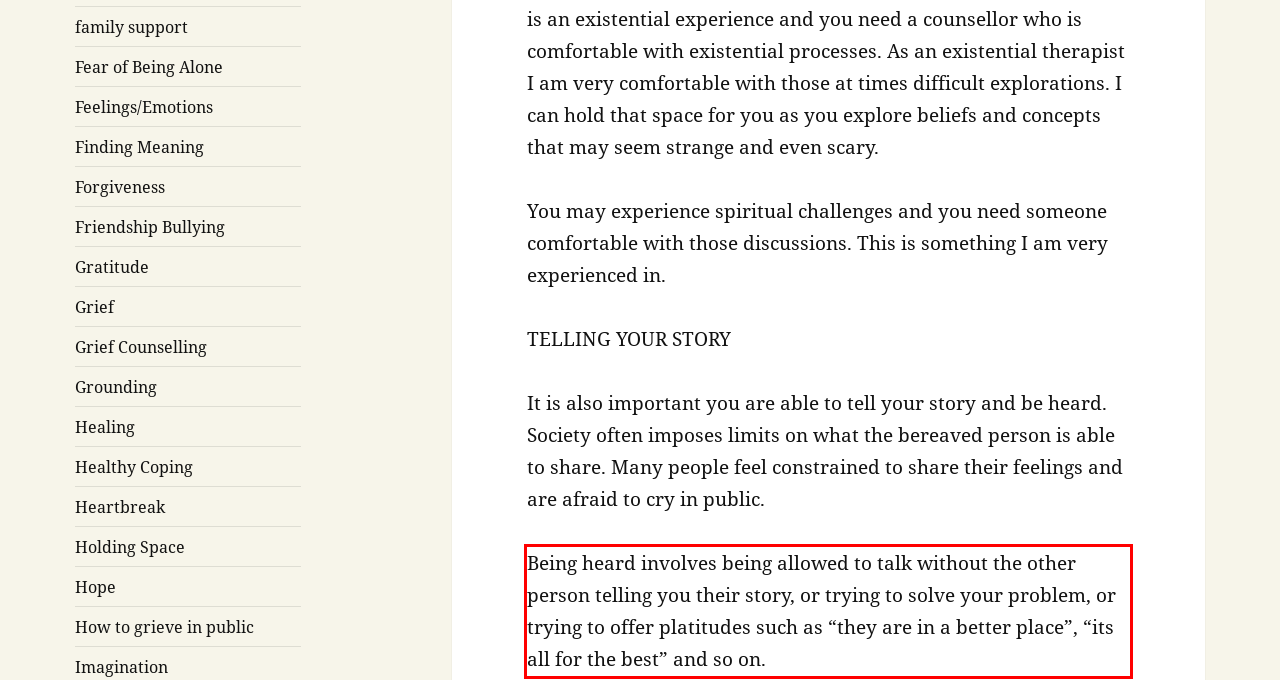Using the webpage screenshot, recognize and capture the text within the red bounding box.

Being heard involves being allowed to talk without the other person telling you their story, or trying to solve your problem, or trying to offer platitudes such as “they are in a better place”, “its all for the best” and so on.